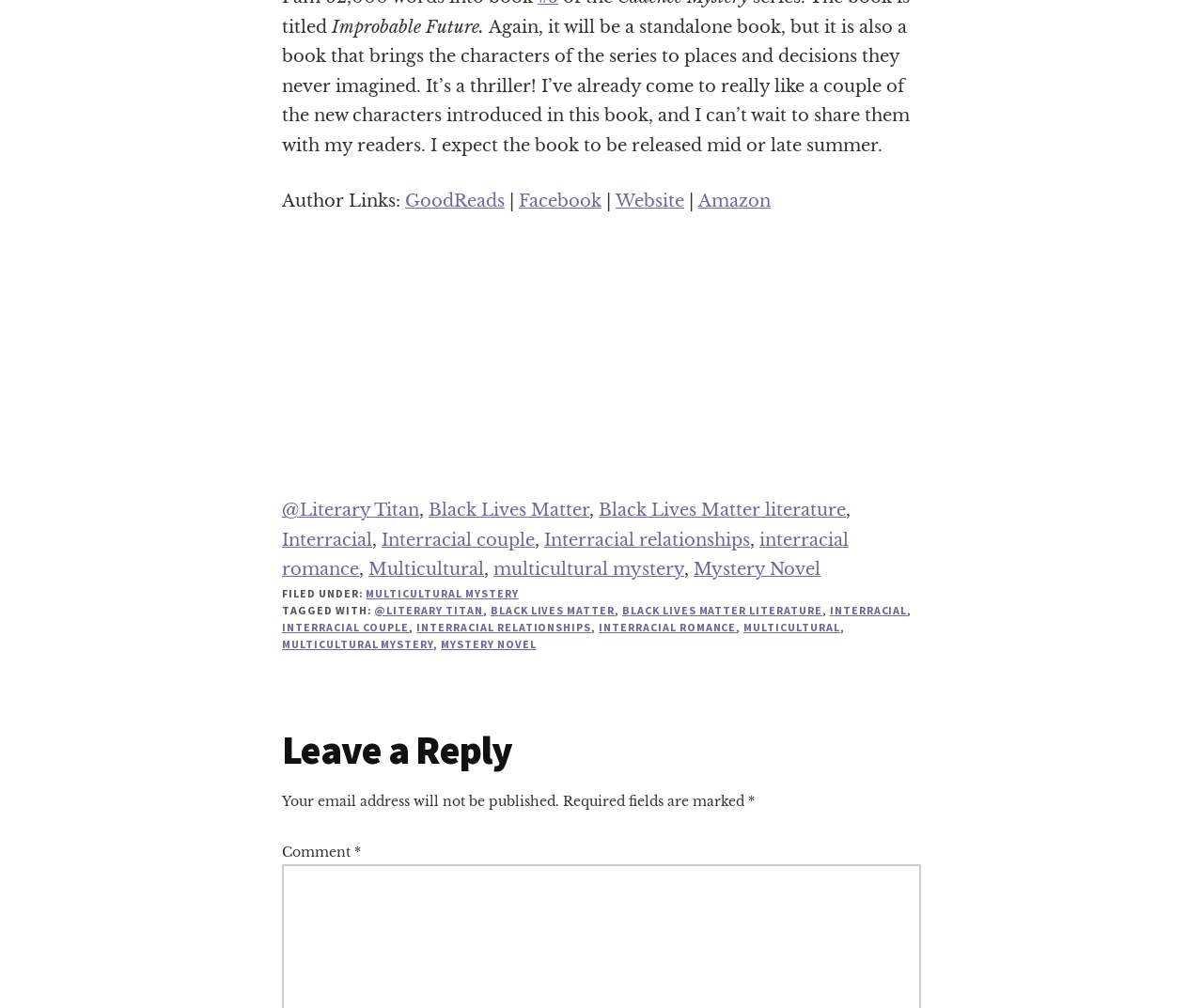Locate the bounding box coordinates of the clickable part needed for the task: "Visit the Facebook page".

[0.431, 0.189, 0.5, 0.21]